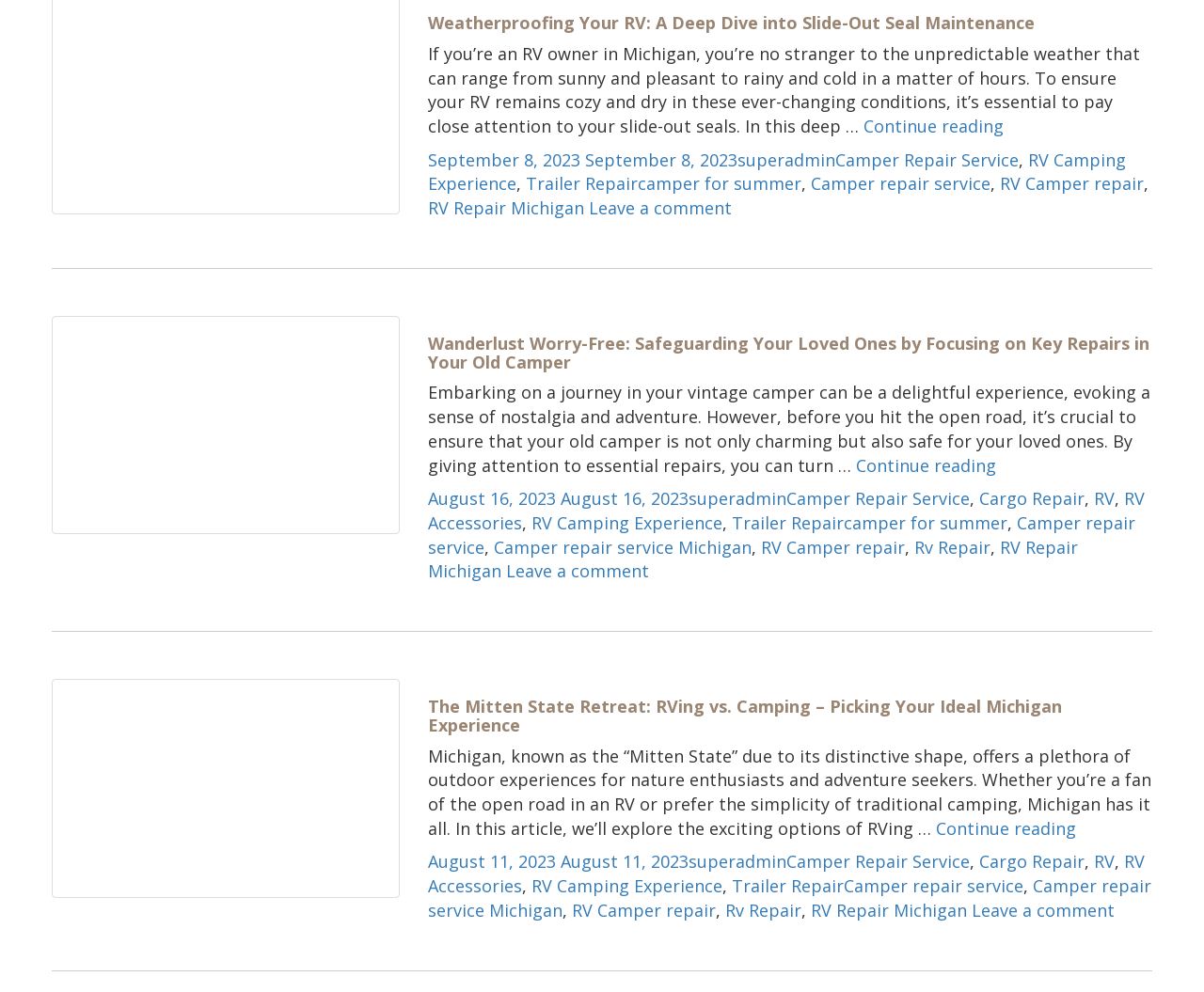Please provide a brief answer to the following inquiry using a single word or phrase:
How many articles are on this webpage?

3